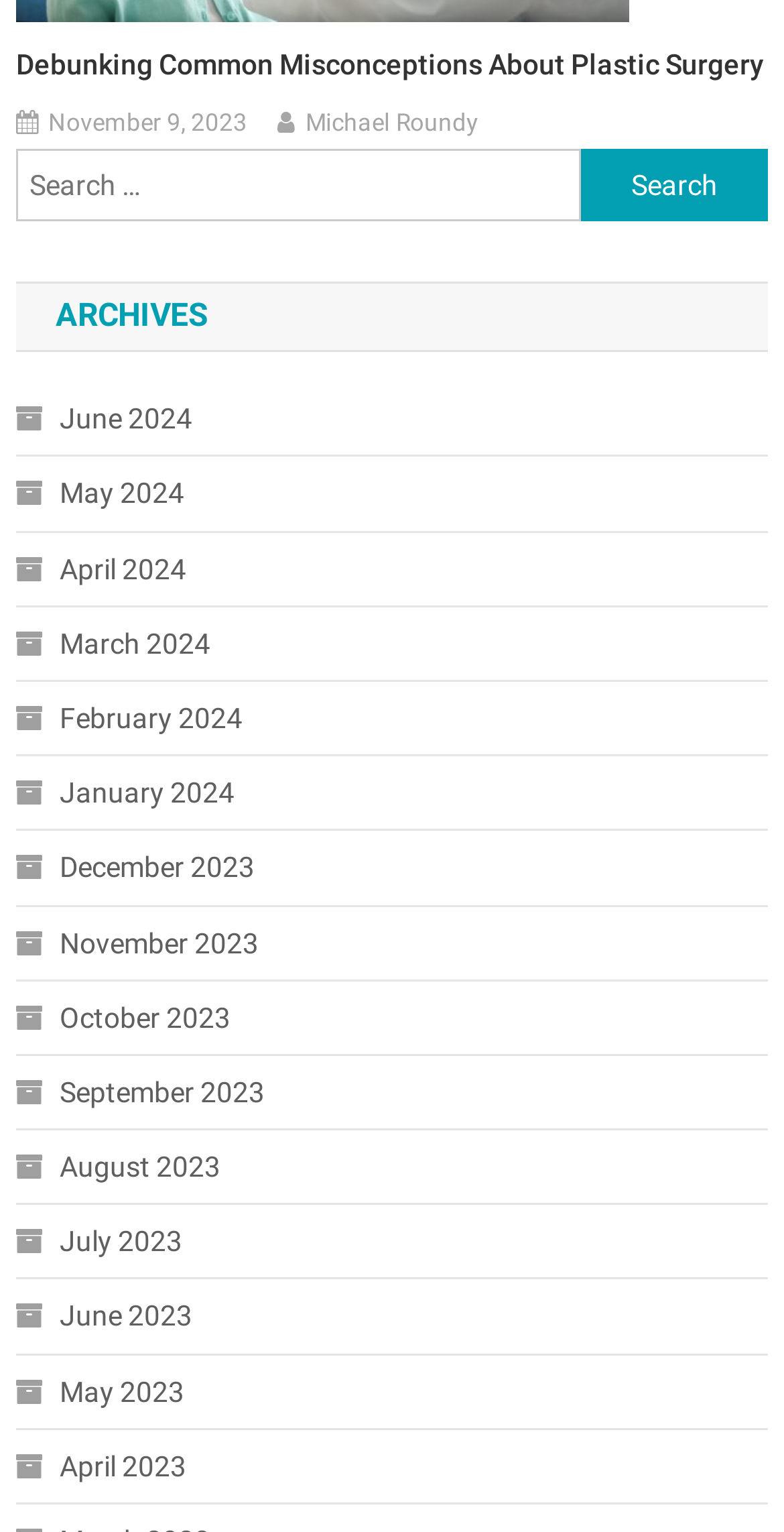Using the information from the screenshot, answer the following question thoroughly:
What is the category of the links below the main heading?

I found the category of the links by looking at the heading element with the text 'ARCHIVES' which is located above the links. The links below the main heading are categorized as archives.